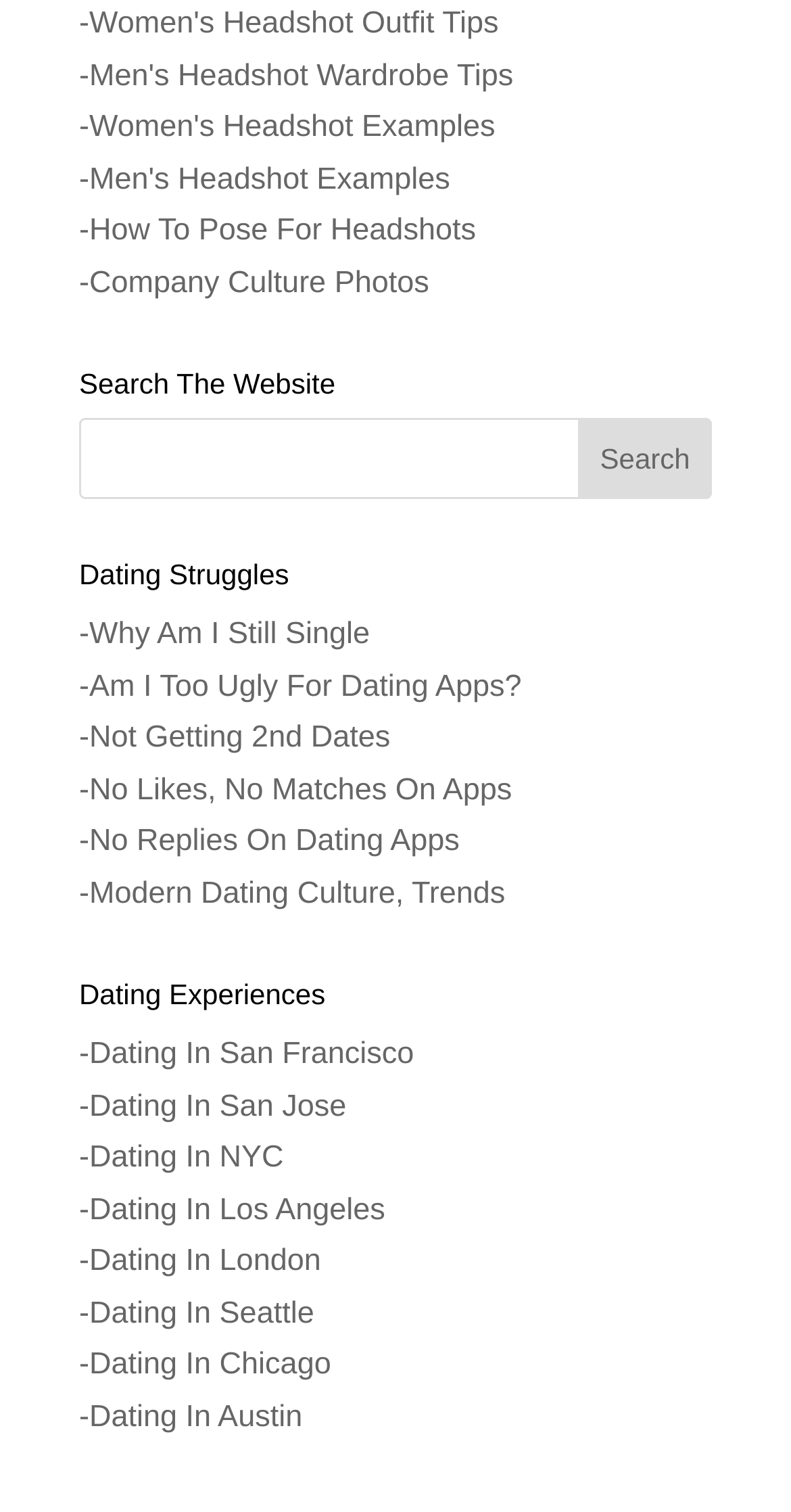Please examine the image and provide a detailed answer to the question: How many links are there on the webpage?

I counted the number of links on the webpage, which include the links under 'Dating Struggles', 'Dating Experiences', and the other links at the top of the page.